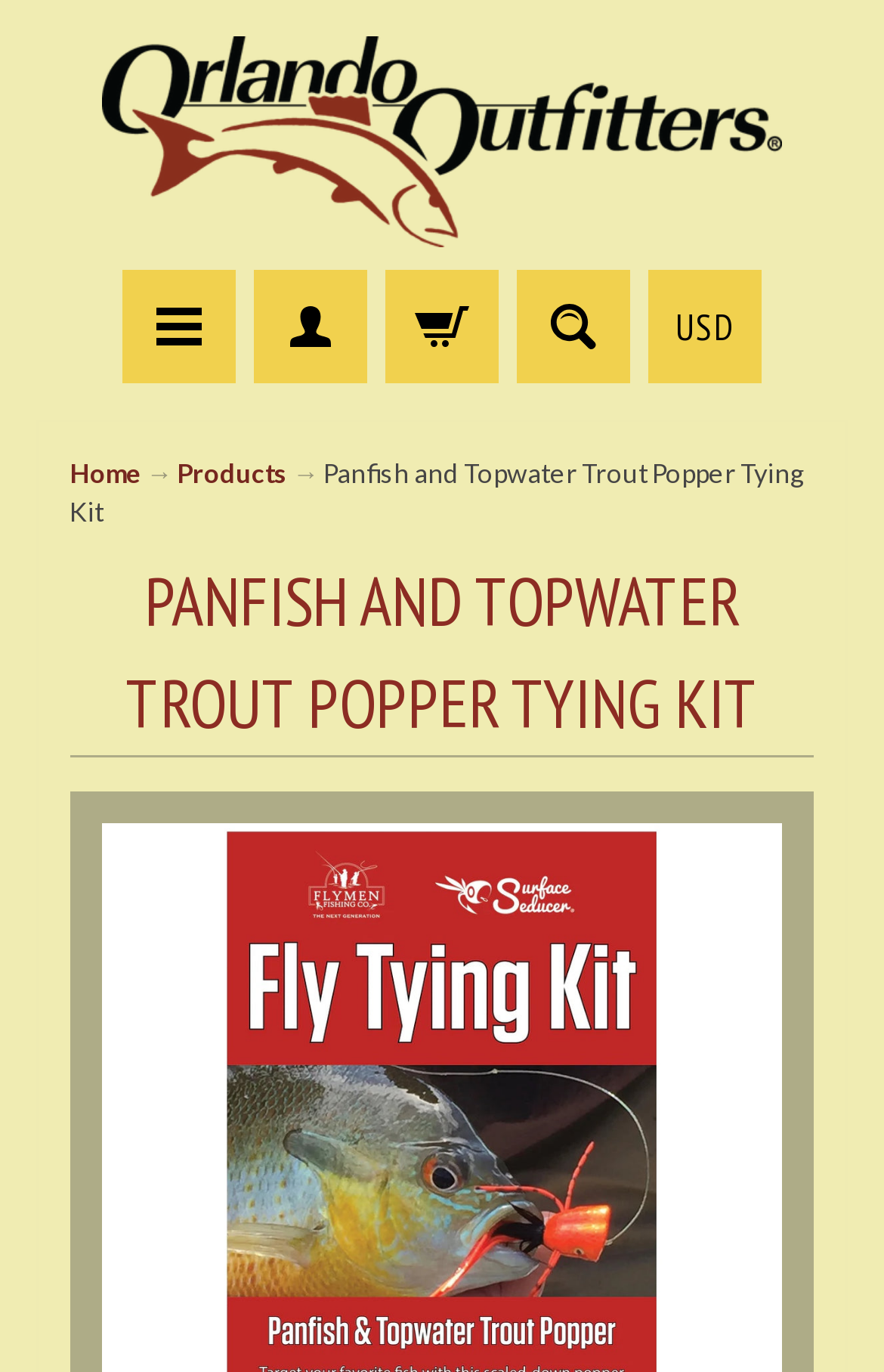What is the name of the product being described?
Based on the image, provide your answer in one word or phrase.

Panfish and Topwater Trout Popper Tying Kit